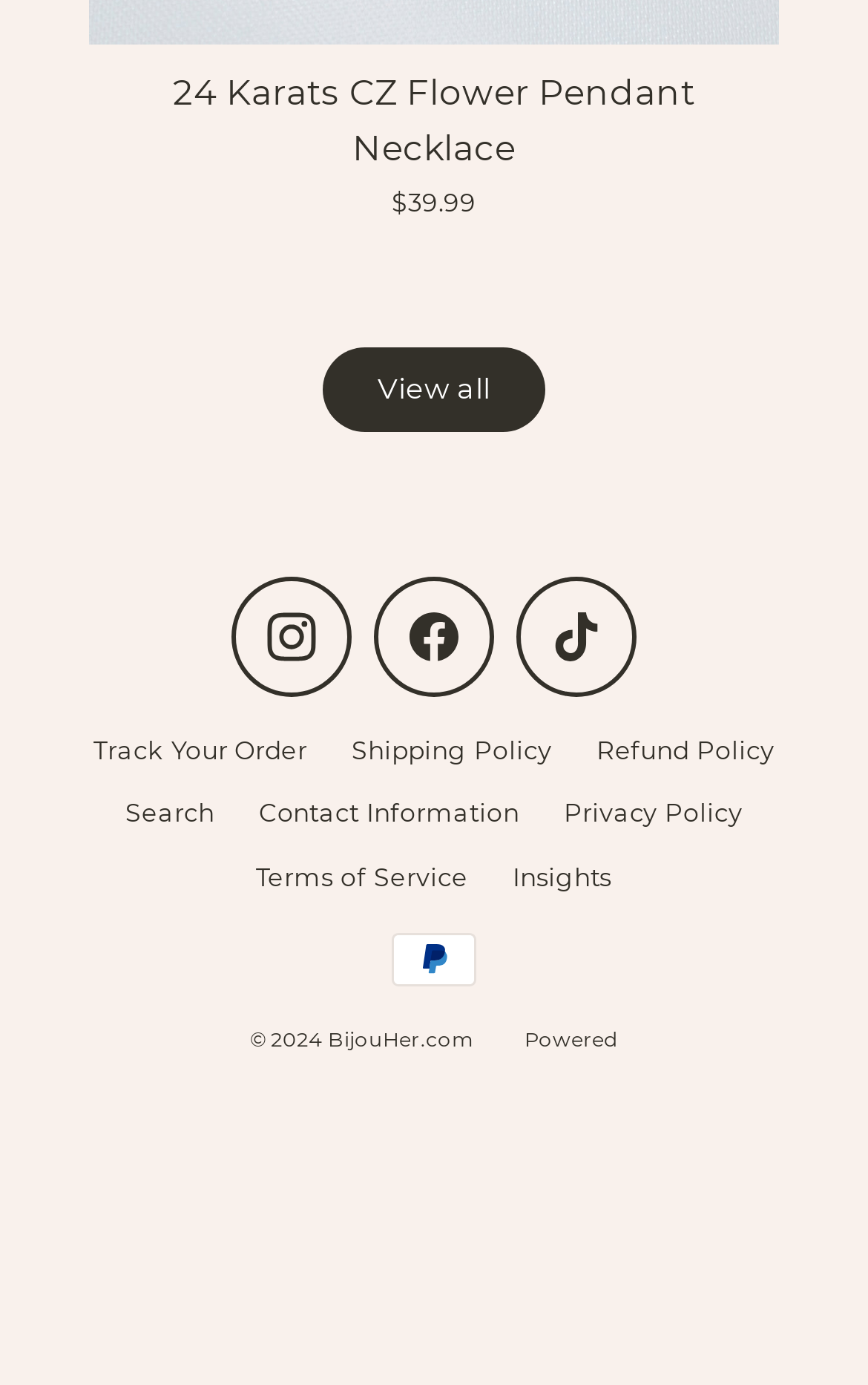What is the purpose of the 'Track Your Order' link?
Provide a well-explained and detailed answer to the question.

Based on the context of the link 'Track Your Order' in the footer section, I infer that its purpose is to allow users to track the status of their orders.